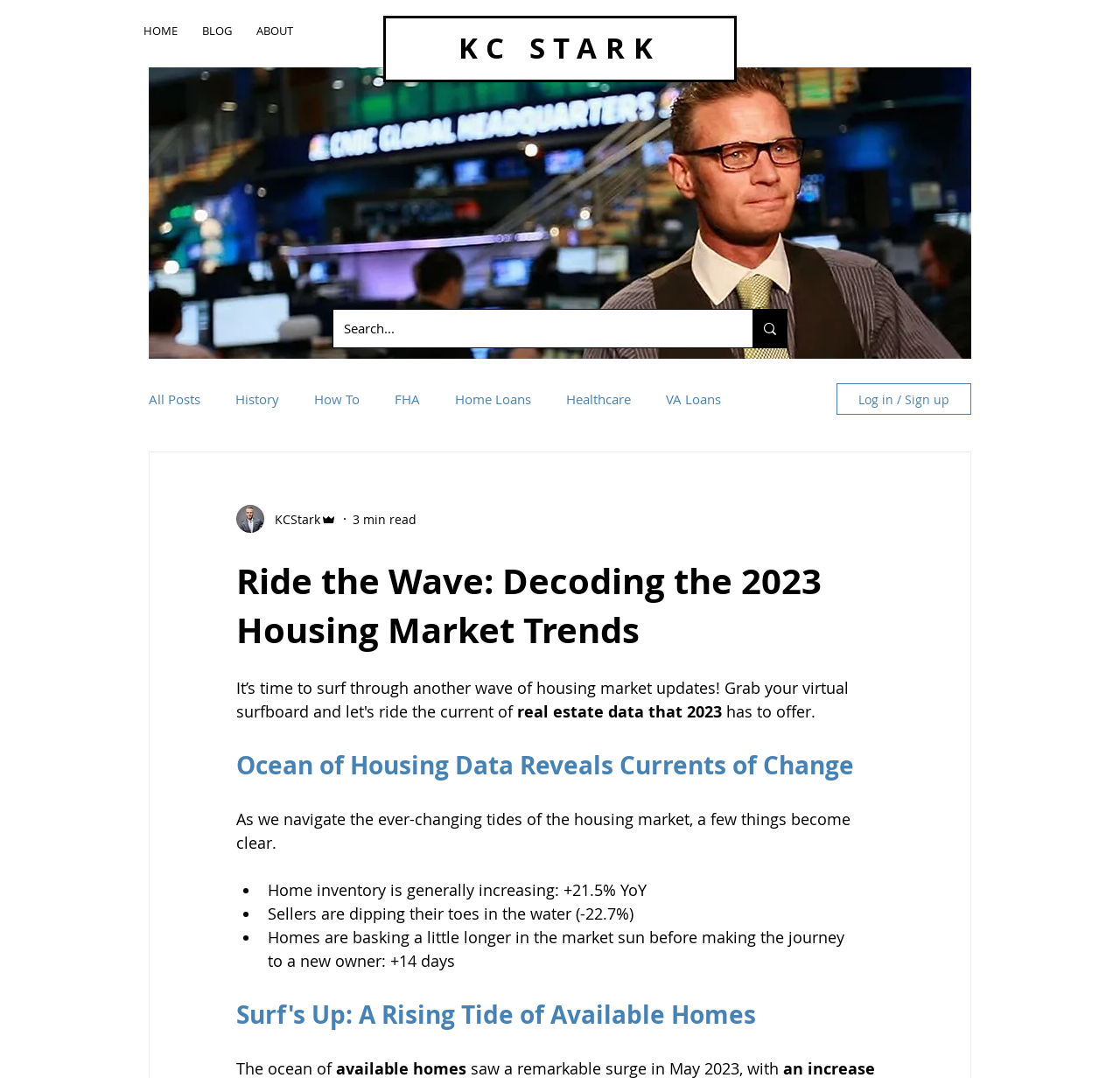Provide an in-depth description of the elements and layout of the webpage.

This webpage is about the 2023 housing market trends, with a surfing theme. At the top, there is a navigation bar with links to "HOME", "BLOG", and "ABOUT". Below this, there is a large image of KC Stark, a real estate expert, with a caption mentioning ABC, NBC, CBC, and Fox.

On the left side, there is a search bar with a magnifying glass icon, allowing users to search for specific topics. Below this, there is a navigation menu with various categories related to real estate, such as "All Posts", "History", "How To", and "Home Loans". There are also links to specific topics like "FHA", "VA Loans", "USDA Loans", and "Interest Rates".

On the right side, there is a button to "Log in / Sign up" with an image of a writer and some text indicating that the author is KC Stark, an admin. Below this, there is a heading that reads "Ride the Wave: Decoding the 2023 Housing Market Trends" with some text describing the current state of the real estate market.

The main content of the page is divided into sections, each with a heading and some bullet points. The first section is titled "Ocean of Housing Data Reveals Currents of Change" and discusses the current trends in the housing market. The second section is titled "Surf's Up: A Rising Tide of Available Homes" and provides more information about the increase in home inventory and the time it takes for homes to sell.

Throughout the page, there are various images, including icons and a picture of the author. The overall layout is organized, with clear headings and concise text, making it easy to navigate and understand the content.